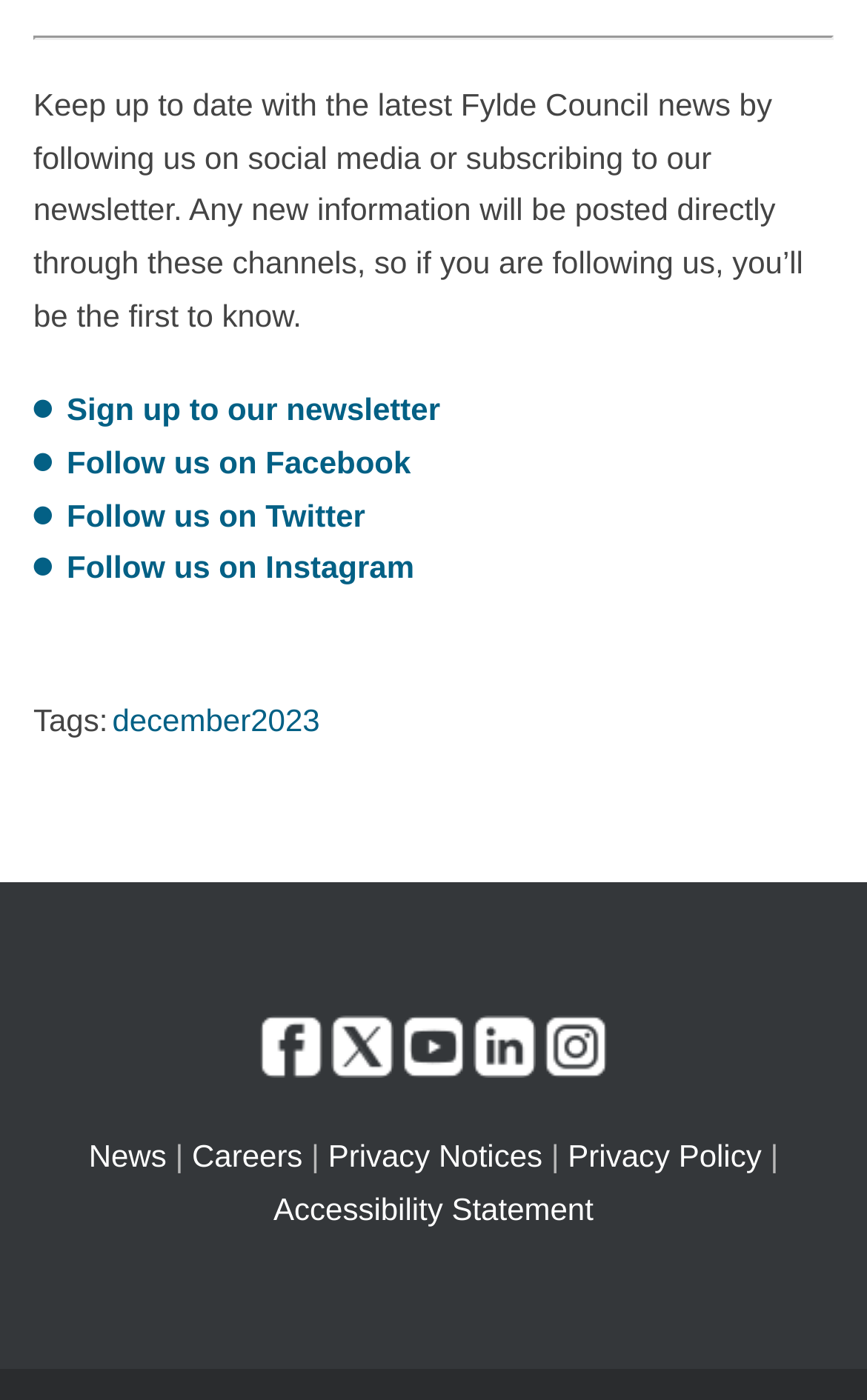Please study the image and answer the question comprehensively:
What is the purpose of the 'Sign up to our newsletter' link?

The link 'Sign up to our newsletter' is placed below the text 'Keep up to date with the latest Fylde Council news by following us on social media or subscribing to our newsletter.' This suggests that the link is intended for users to receive news updates from Fylde Council.